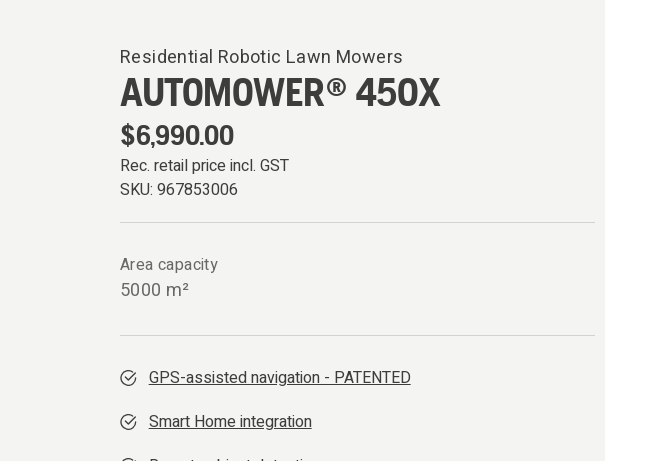Depict the image with a detailed narrative.

The image showcases the **AUTOMOWER® 450X**, a premium robotic lawn mower ideal for residential use, specifically designed for large gardens with an area capacity of **5000 m²**. Priced at **$6,990.00**, this model is equipped with features including **GPS-assisted navigation** and **Smart Home integration**, ensuring efficient lawn care with minimal effort. The product is highlighted in a clean, modern layout, emphasizing its advanced technology and user-friendly design, making it a top choice for those seeking a convenient solution for maintaining their lawns.